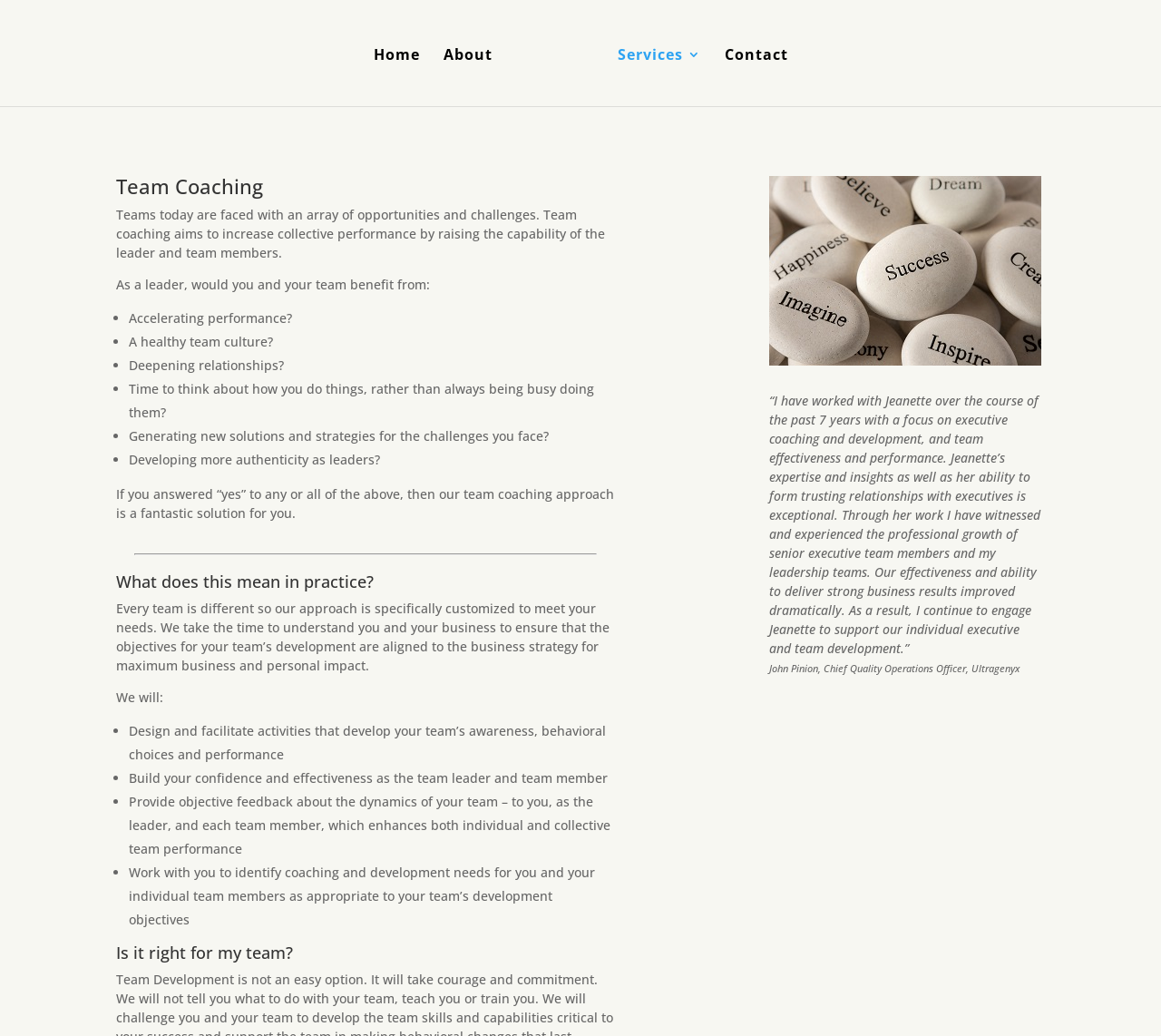Generate a comprehensive description of the contents of the webpage.

This webpage is about Team Coaching services provided by Jeanette Maggio. At the top, there are five navigation links: "Home", "About", "Jeanette Maggio", "Services 3", and "Contact". Below the navigation links, there is a heading "Team Coaching" followed by a paragraph of text that explains the purpose of team coaching. 

To the right of the heading, there is an image of Jeanette Maggio. Below the image, there are several bullet points that list the benefits of team coaching, such as accelerating performance, healthy team culture, and deepening relationships. 

Further down the page, there is a section with a heading "What does this mean in practice?" followed by a paragraph of text that explains the customized approach to team coaching. Below this section, there are several bullet points that list the specific services provided, such as designing and facilitating activities, building confidence, and providing objective feedback.

On the right side of the page, there is an image related to team coaching. Below the image, there is a testimonial from John Pinion, Chief Quality Operations Officer at Ultragenyx, who has worked with Jeanette Maggio for seven years and has seen significant improvement in team effectiveness and performance.